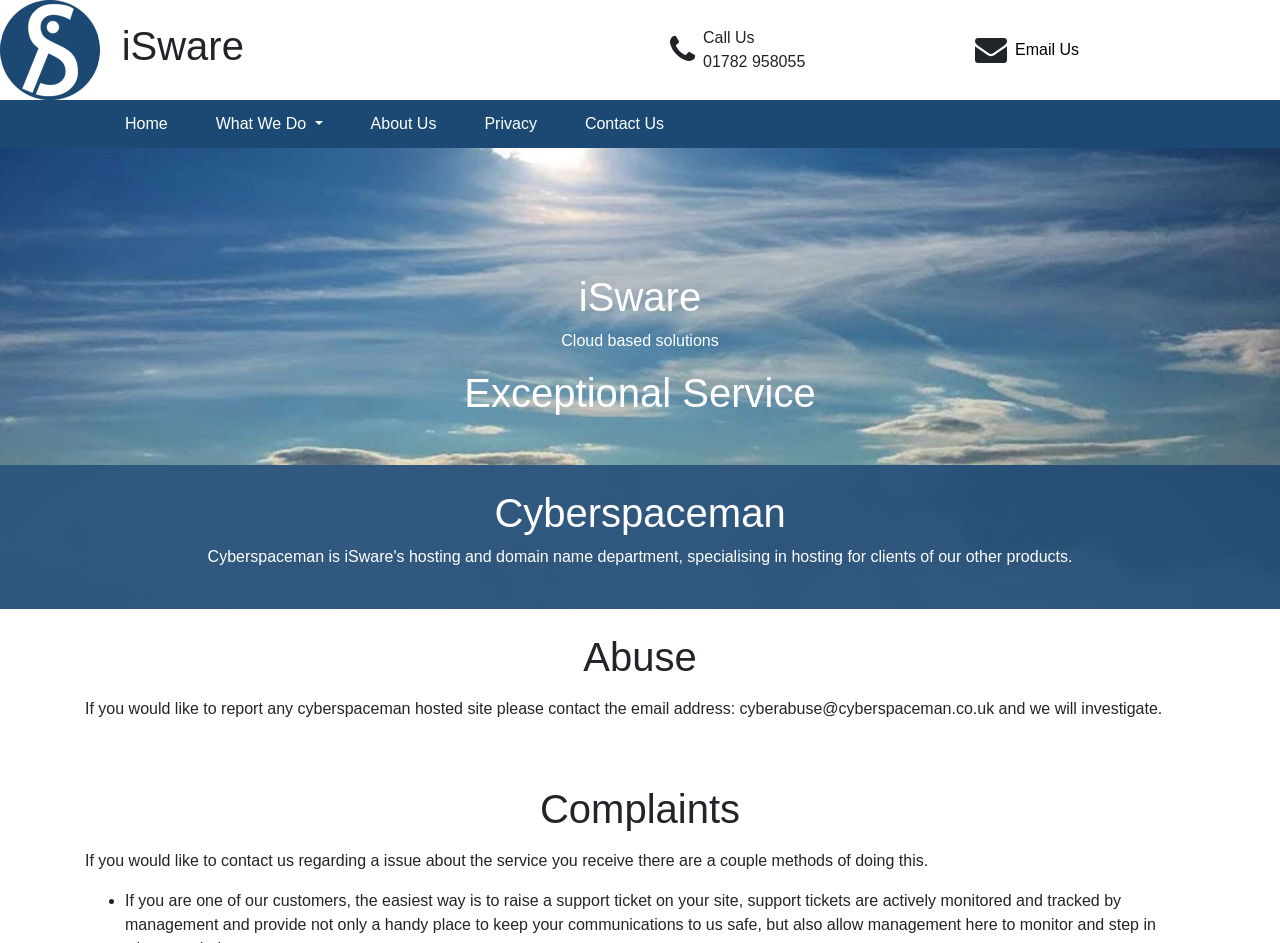Elaborate on the webpage's design and content in a detailed caption.

The webpage is about CyberSPACEMAN, a company that offers internet software products and services. At the top, there is a heading "iSware" followed by a "Call Us" and "Email Us" section with a phone number and an email link, respectively. Below this, there is a navigation menu with links to "Home", "What We Do", "About Us", "Privacy", and "Contact Us".

On the left side, there is a large carousel image that takes up most of the vertical space. To the right of the image, there are three headings: "iSware", "Exceptional Service", and "Cyberspaceman". Below these headings, there are short paragraphs of text describing the company's services, including "Cloud based solutions".

Further down the page, there are three sections with headings "Abuse", "Complaints", and a list with a single bullet point. The "Abuse" section provides an email address to report any issues with Cyberspaceman-hosted sites, while the "Complaints" section explains how to contact the company regarding service issues.